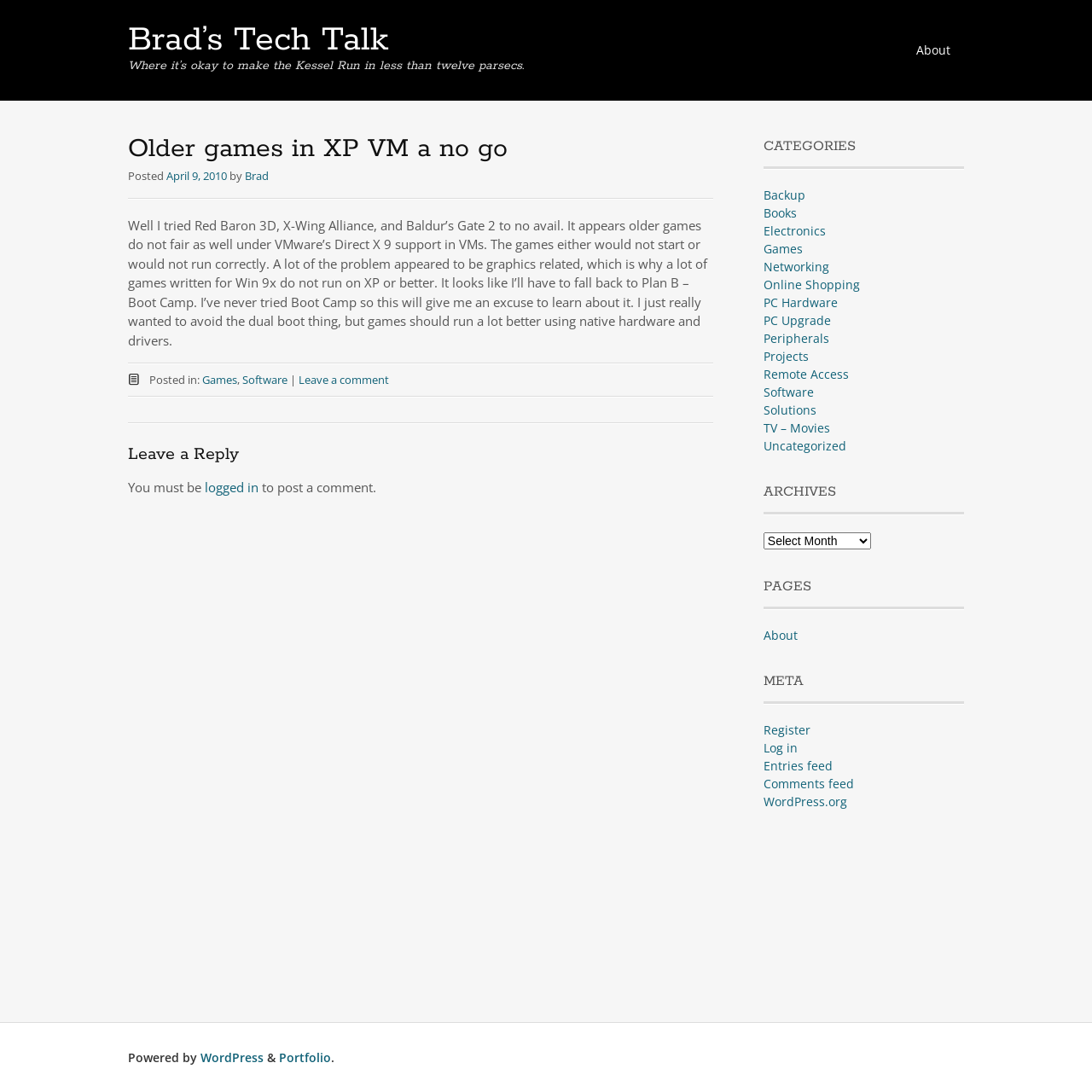Find the bounding box coordinates for the UI element that matches this description: "PC Upgrade".

[0.699, 0.286, 0.761, 0.301]